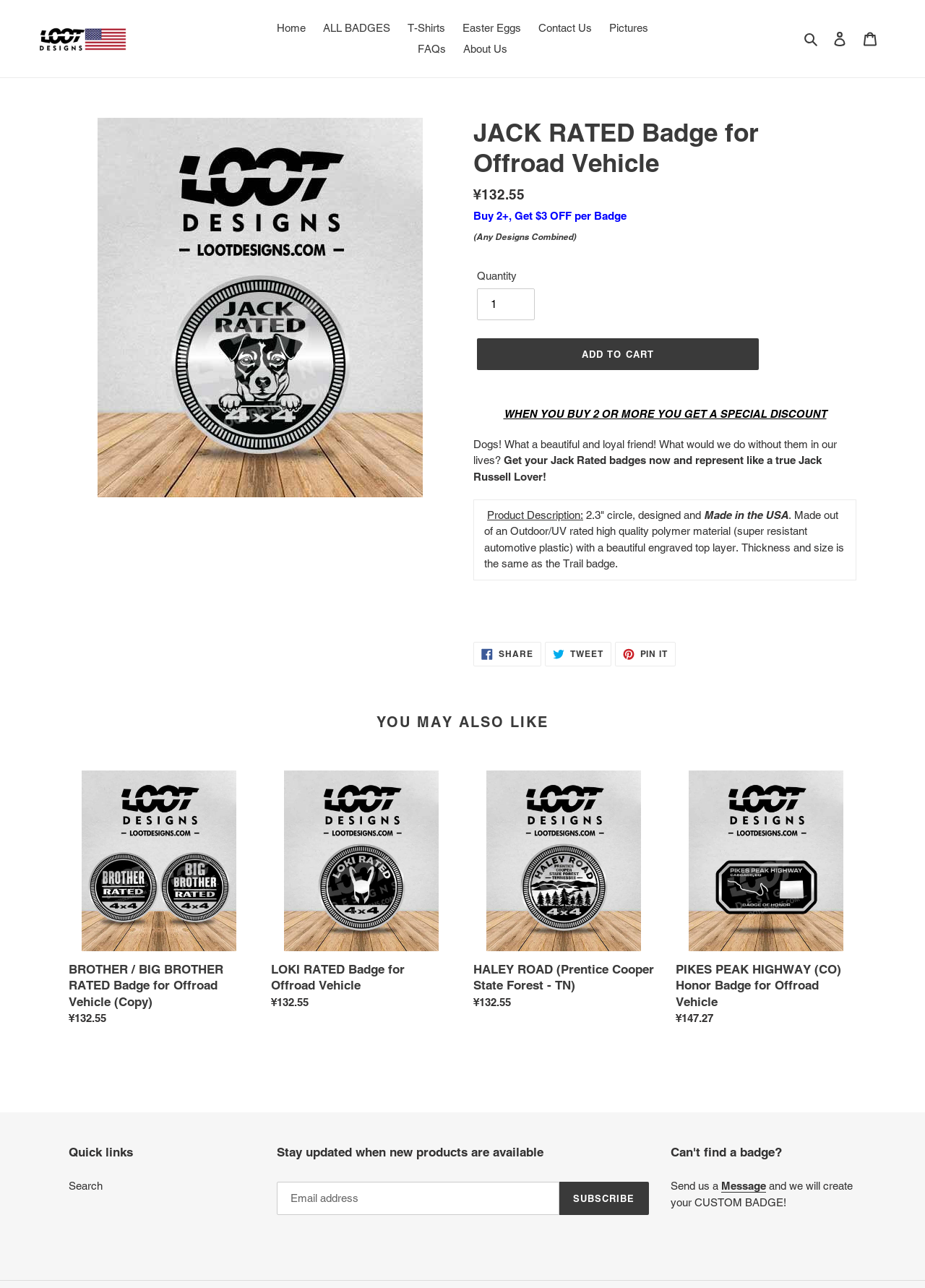Identify the bounding box coordinates of the section that should be clicked to achieve the task described: "Share on Facebook".

[0.512, 0.498, 0.585, 0.517]